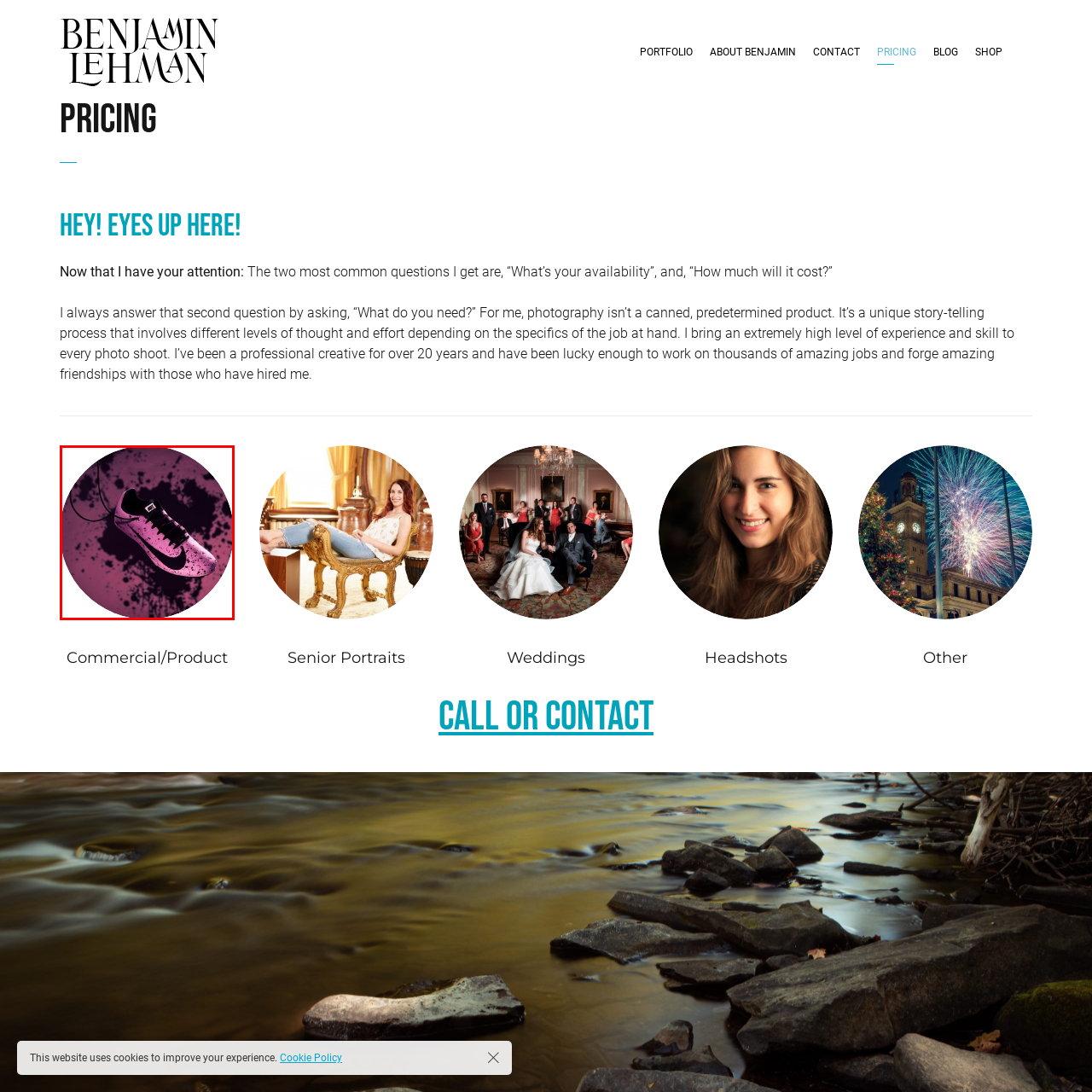What is the background color of the image?
Focus on the image enclosed by the red bounding box and elaborate on your answer to the question based on the visual details present.

The caption describes the background as a 'vibrant purple backdrop', which indicates that the background of the image is purple in color.